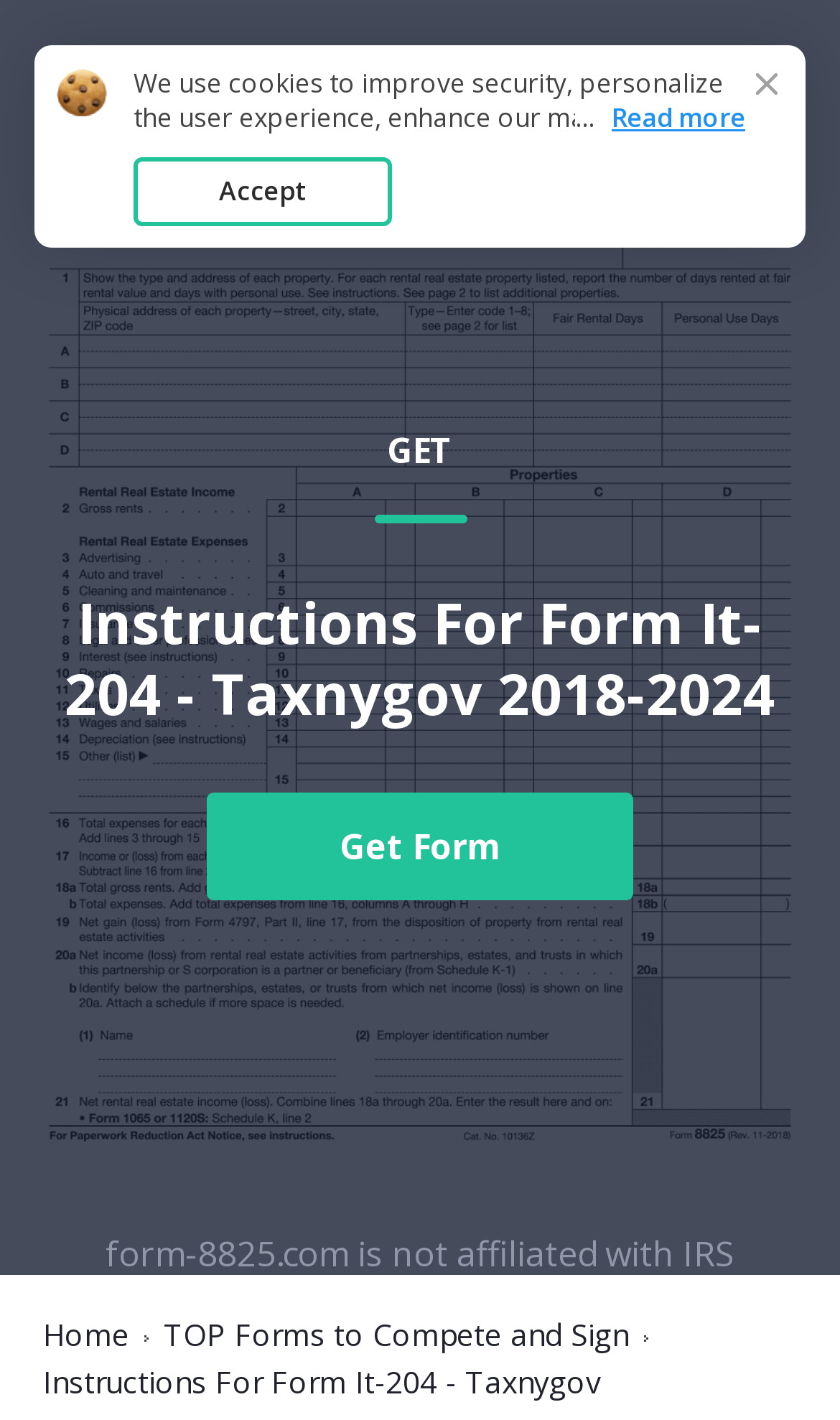Please provide a comprehensive response to the question below by analyzing the image: 
What is the text at the very bottom of the webpage?

The text at the very bottom of the webpage is a static text element that says 'Instructions For Form It-204 - Taxnygov'. This is likely a footer element that repeats the title of the webpage or provides additional context.